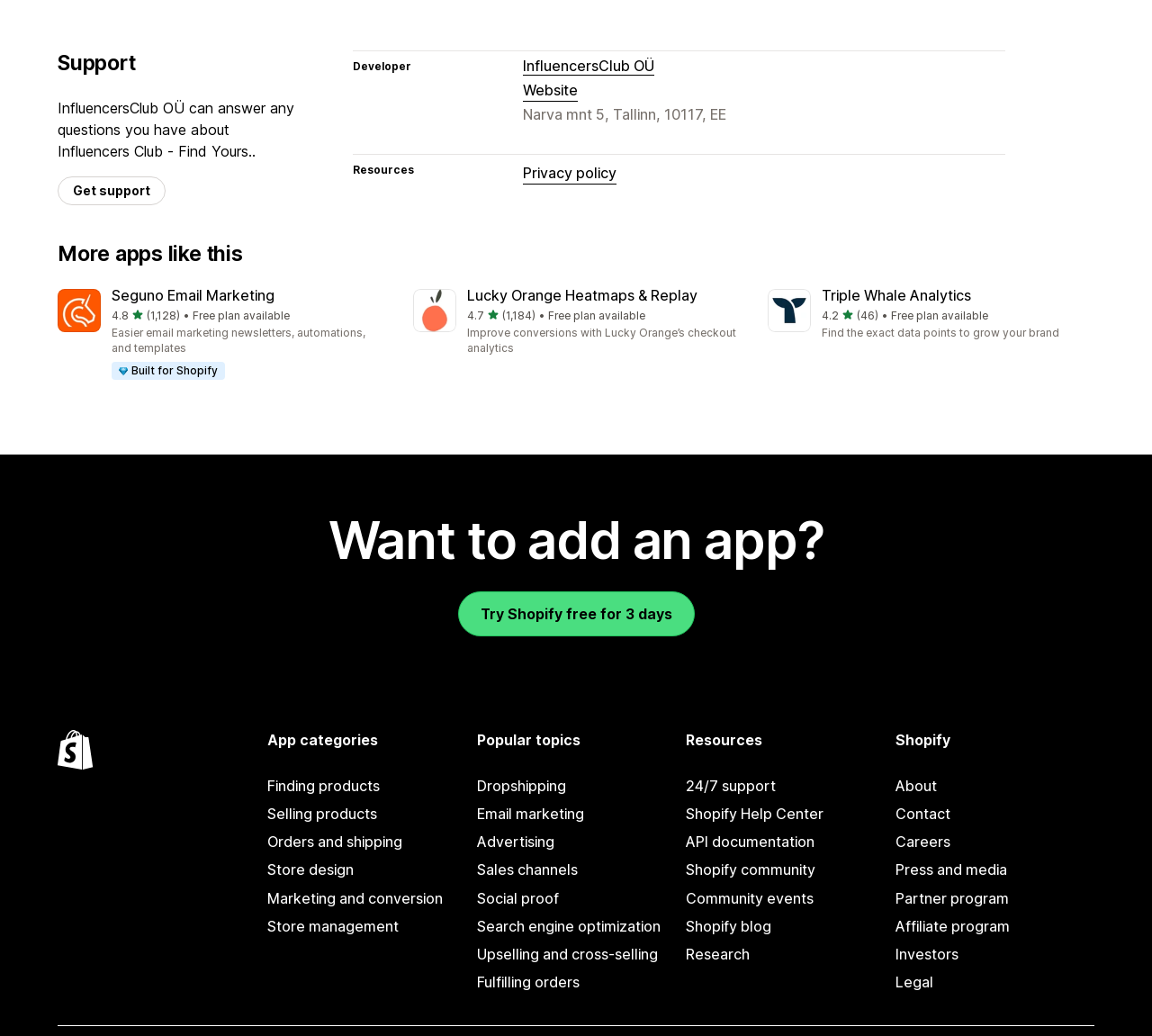Determine the bounding box coordinates of the region to click in order to accomplish the following instruction: "Explore Seguno Email Marketing". Provide the coordinates as four float numbers between 0 and 1, specifically [left, top, right, bottom].

[0.097, 0.276, 0.238, 0.293]